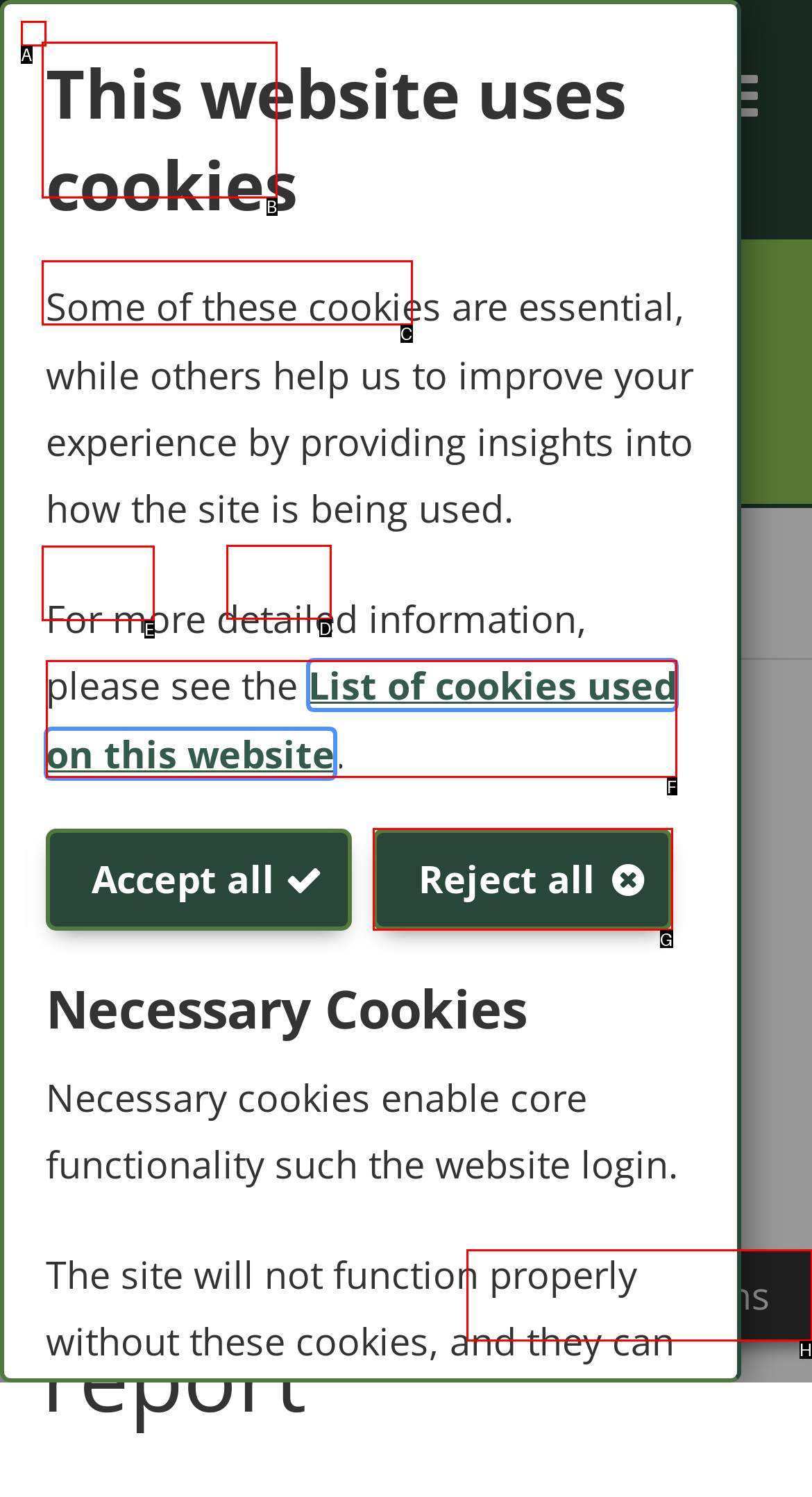Identify the correct lettered option to click in order to perform this task: Go to News. Respond with the letter.

D